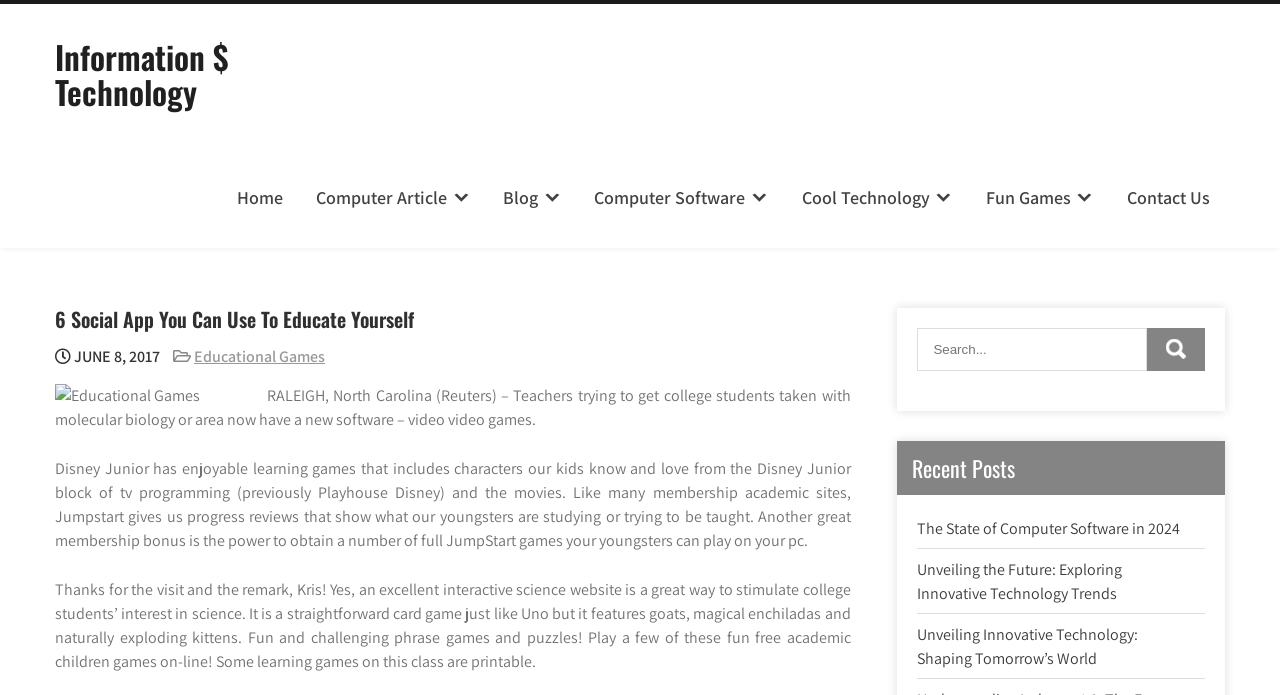Using the information shown in the image, answer the question with as much detail as possible: What is the category of the article?

The article is categorized as educational because it discusses the use of video games to educate college students in molecular biology and area, and also mentions educational games and websites.